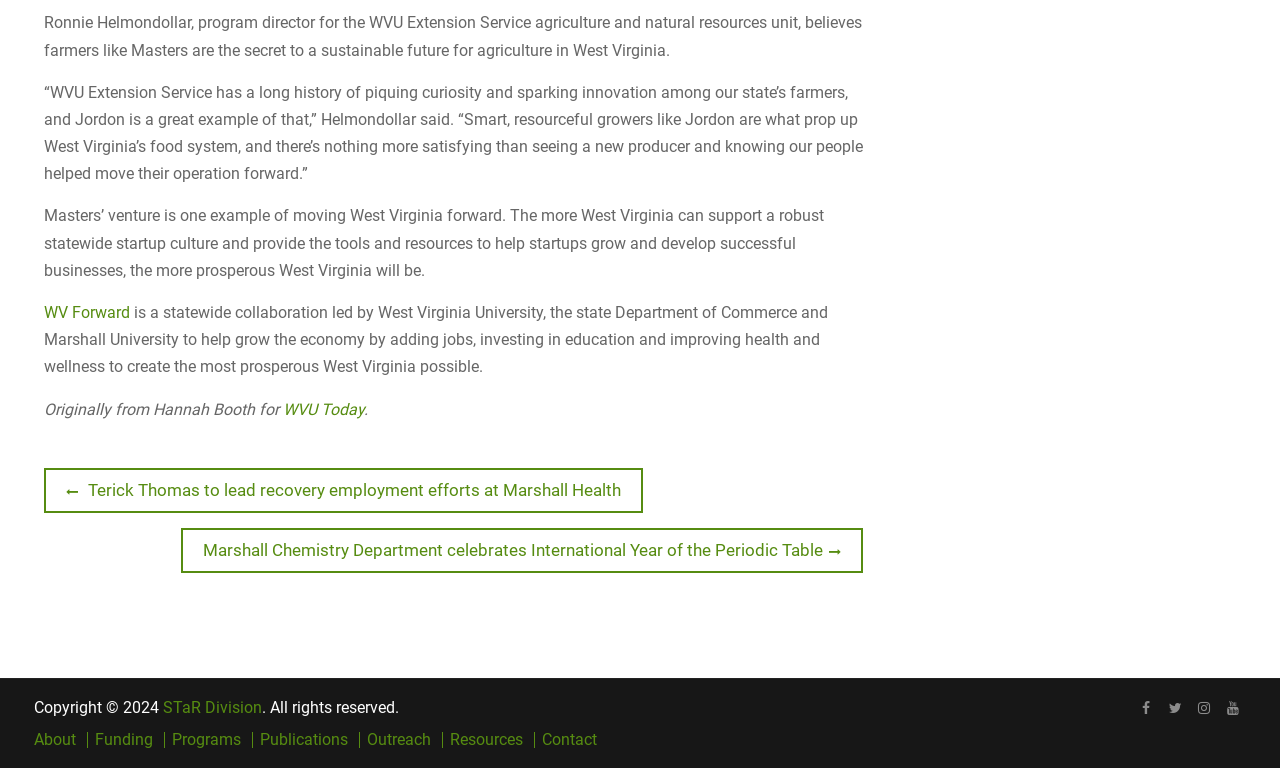Please determine the bounding box coordinates of the section I need to click to accomplish this instruction: "Click on the 'Messenger Chatbot' link".

None